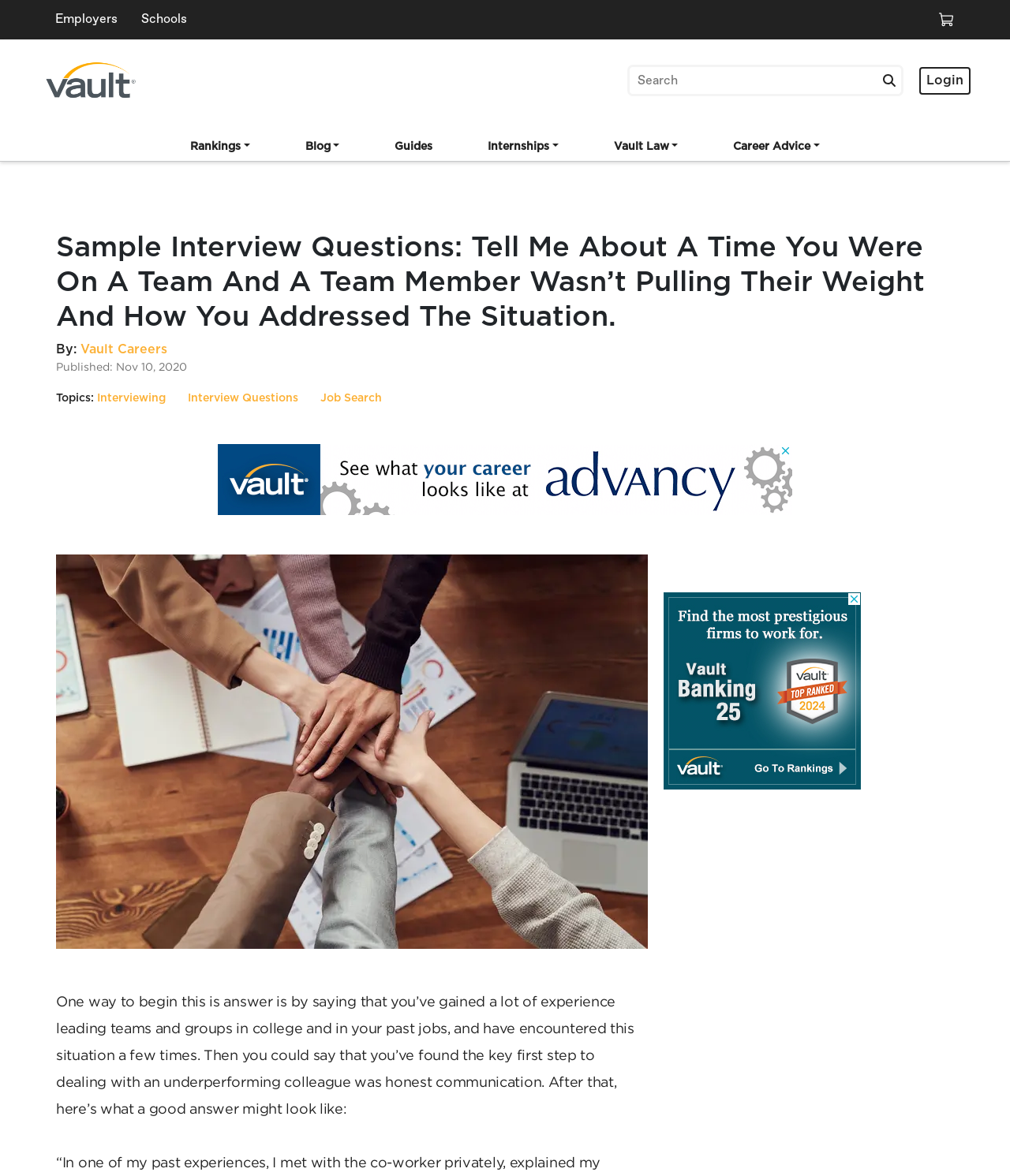Locate the bounding box coordinates of the element I should click to achieve the following instruction: "Search for a keyword".

[0.623, 0.057, 0.892, 0.08]